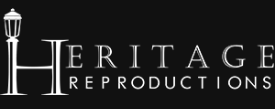What type of font is used in the logo?
Using the image, provide a concise answer in one word or a short phrase.

Modern